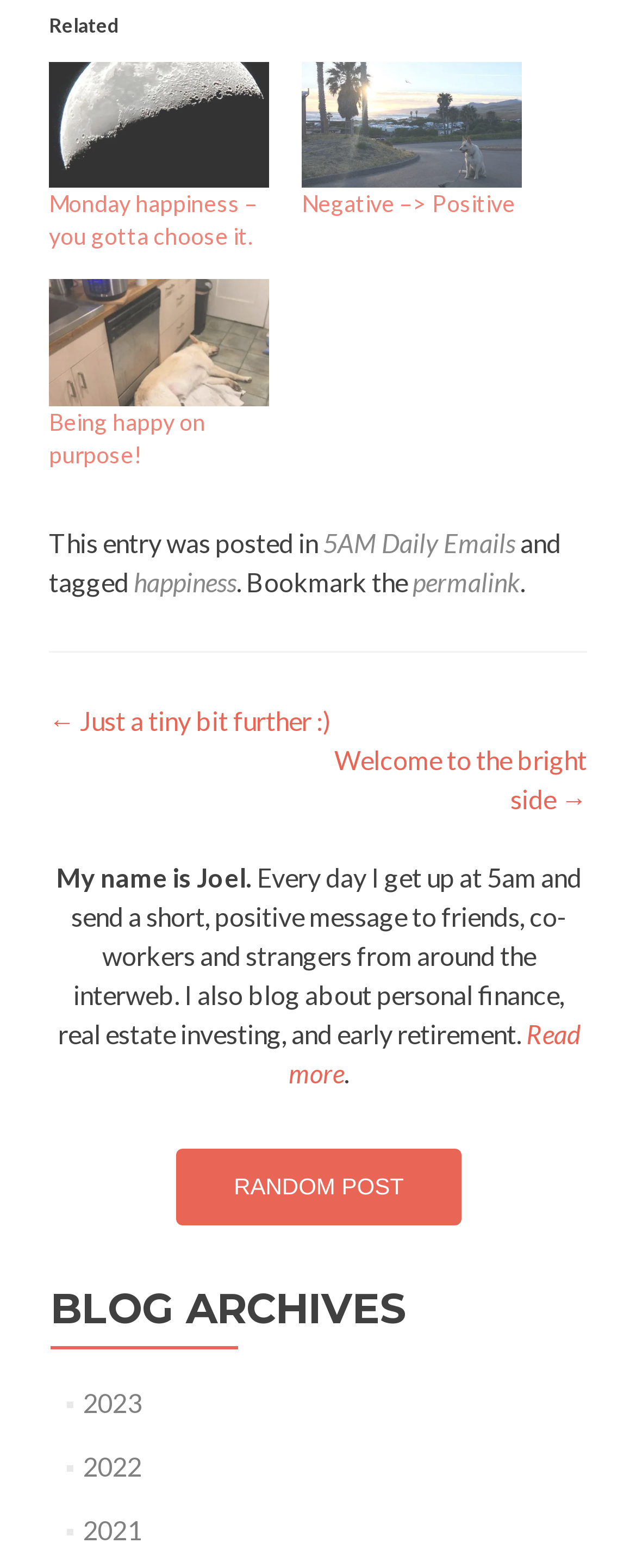What is the author's name?
Give a one-word or short phrase answer based on the image.

Joel